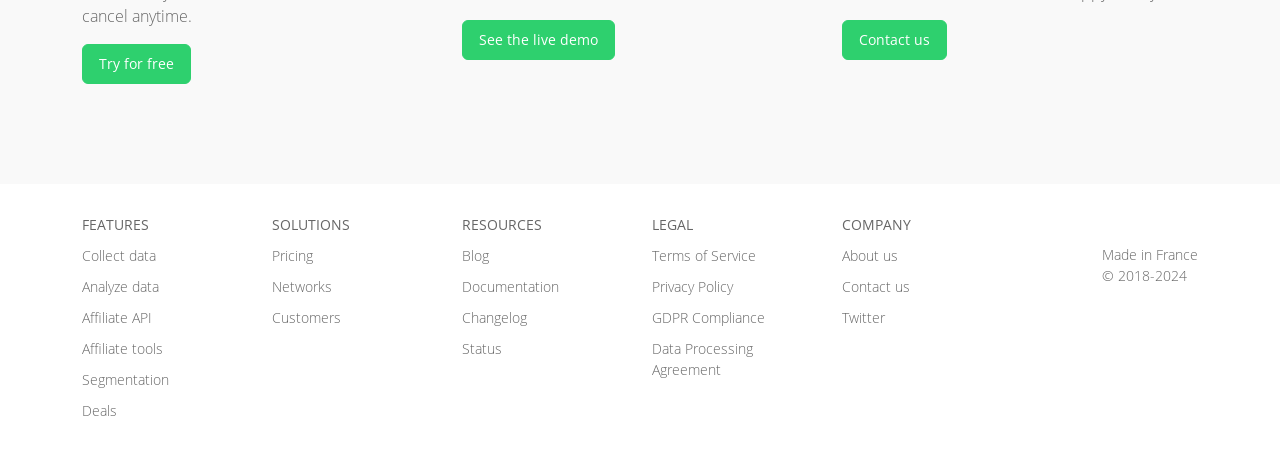Show the bounding box coordinates for the element that needs to be clicked to execute the following instruction: "Check the pricing". Provide the coordinates in the form of four float numbers between 0 and 1, i.e., [left, top, right, bottom].

[0.212, 0.525, 0.245, 0.566]